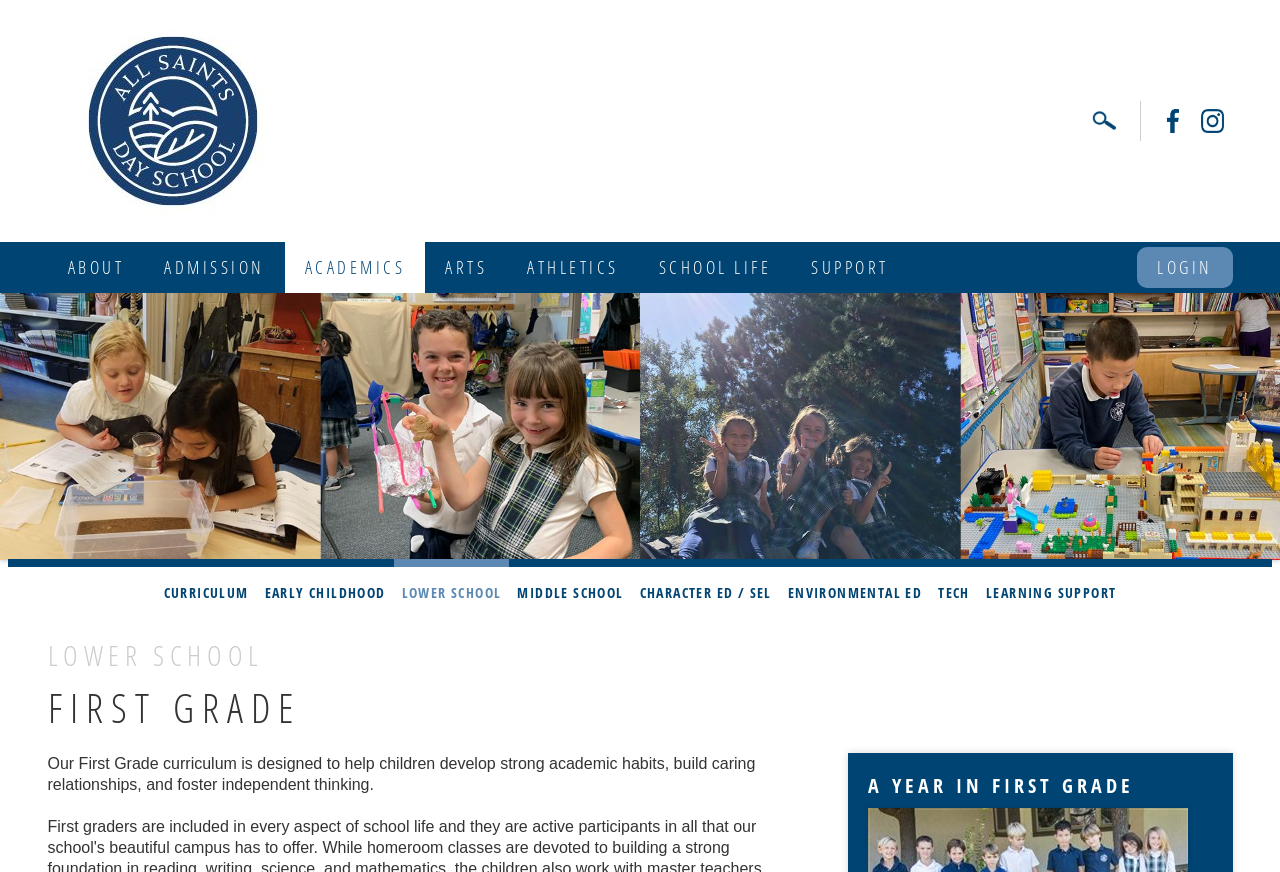Specify the bounding box coordinates of the element's area that should be clicked to execute the given instruction: "Learn about CURRICULUM". The coordinates should be four float numbers between 0 and 1, i.e., [left, top, right, bottom].

[0.122, 0.641, 0.201, 0.702]